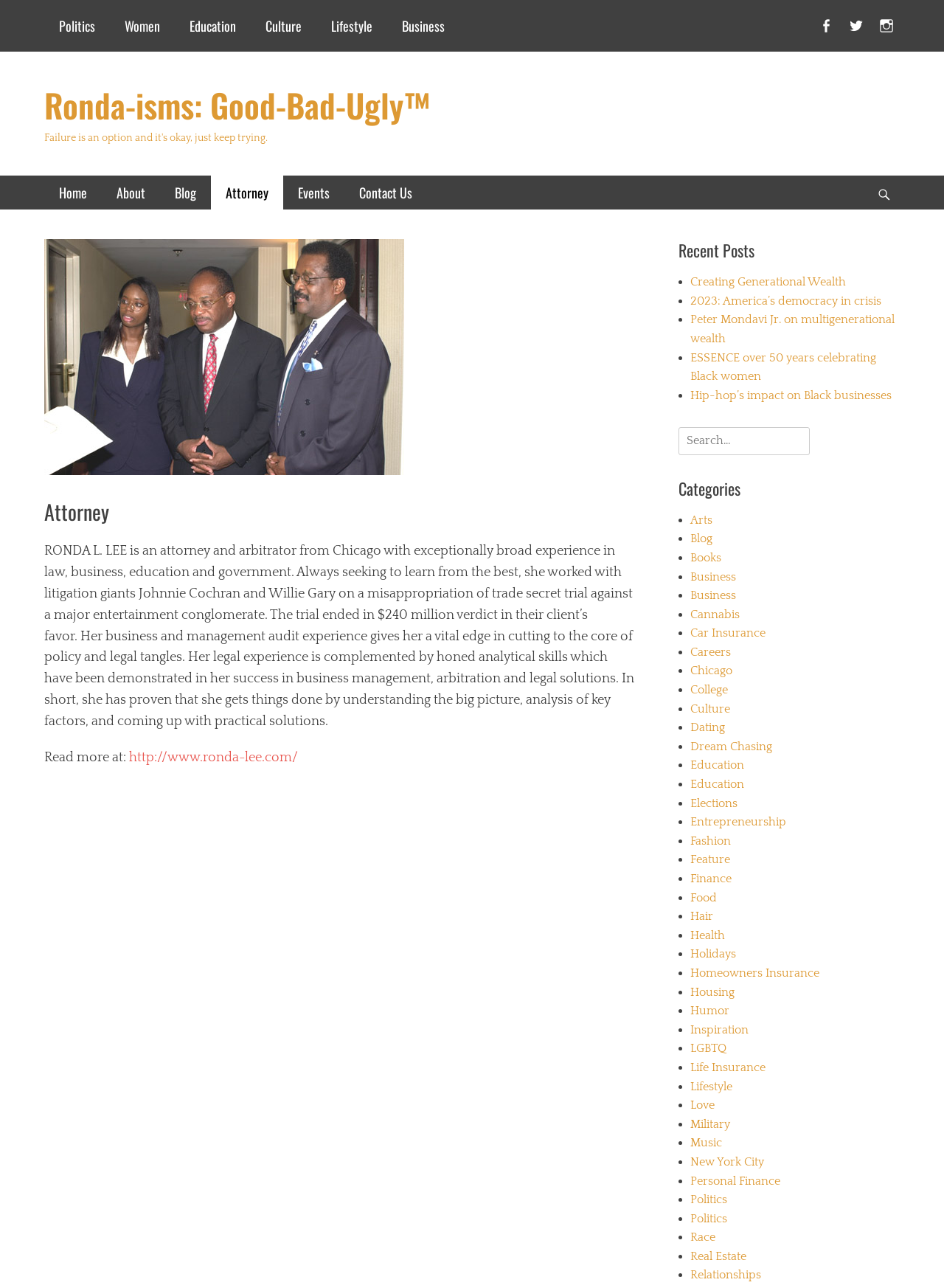Please mark the clickable region by giving the bounding box coordinates needed to complete this instruction: "View recent posts".

[0.719, 0.186, 0.953, 0.203]